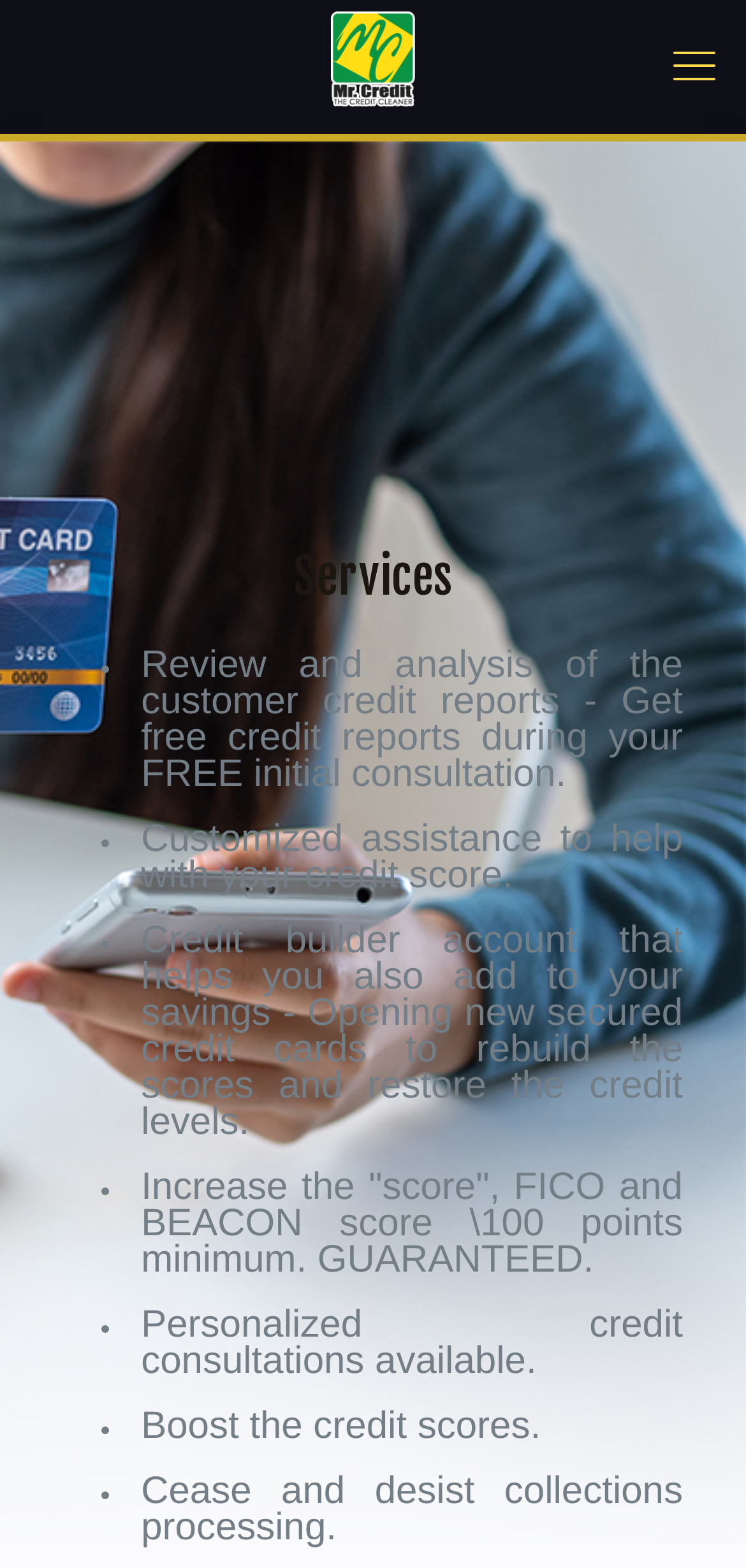What is the minimum guaranteed increase in credit score?
Examine the image closely and answer the question with as much detail as possible.

According to the webpage, one of the services offered is to increase the credit score by at least 100 points, which is guaranteed.